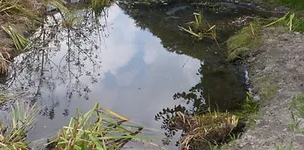Give a one-word or short-phrase answer to the following question: 
Why are such ponds important?

Vital to local ecosystems